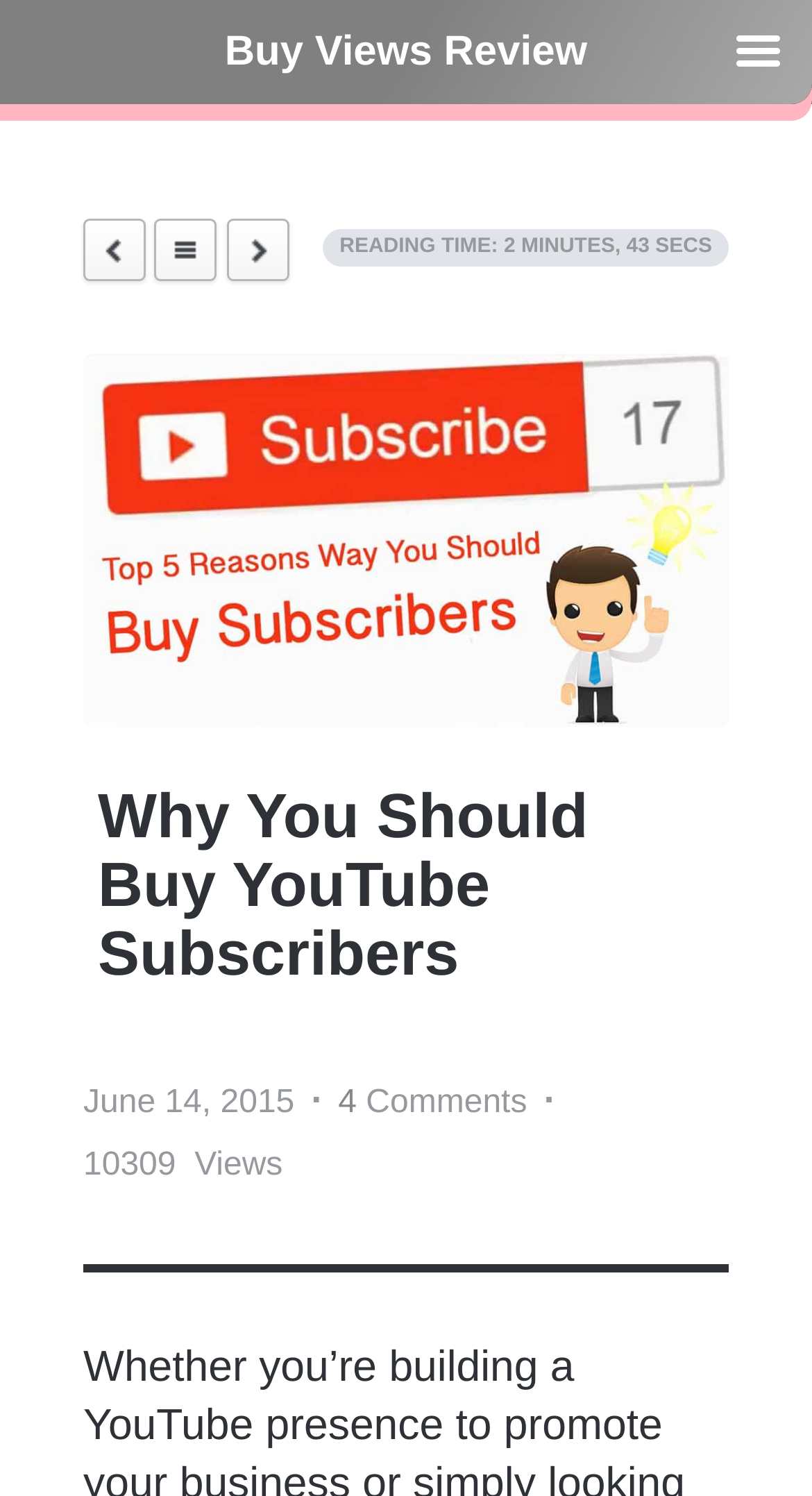What is the estimated reading time?
From the image, provide a succinct answer in one word or a short phrase.

2 minutes, 43 seconds